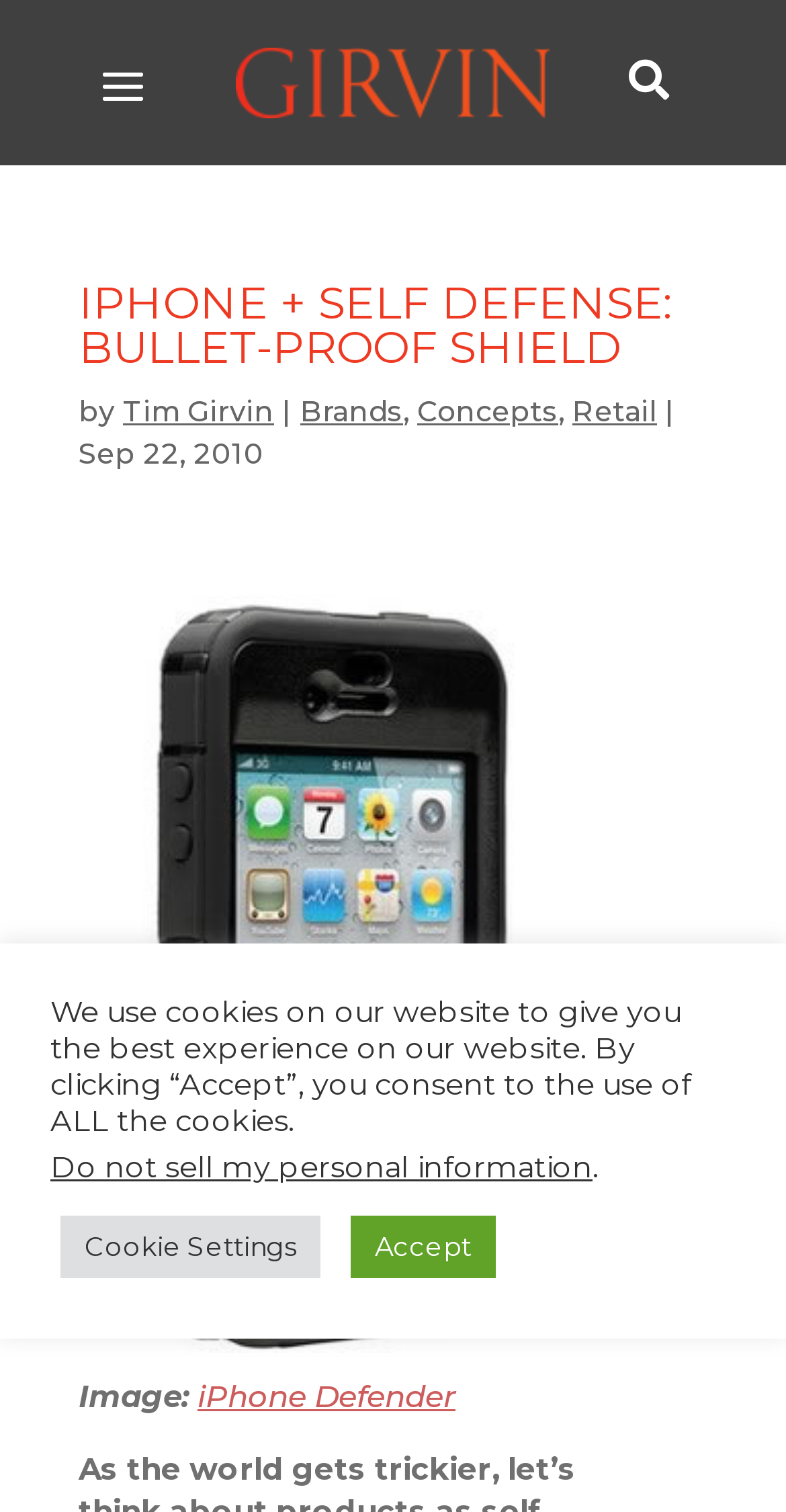What is the title of the image?
Based on the image, provide a one-word or brief-phrase response.

iPhone + Self Defense: bullet-proof shield